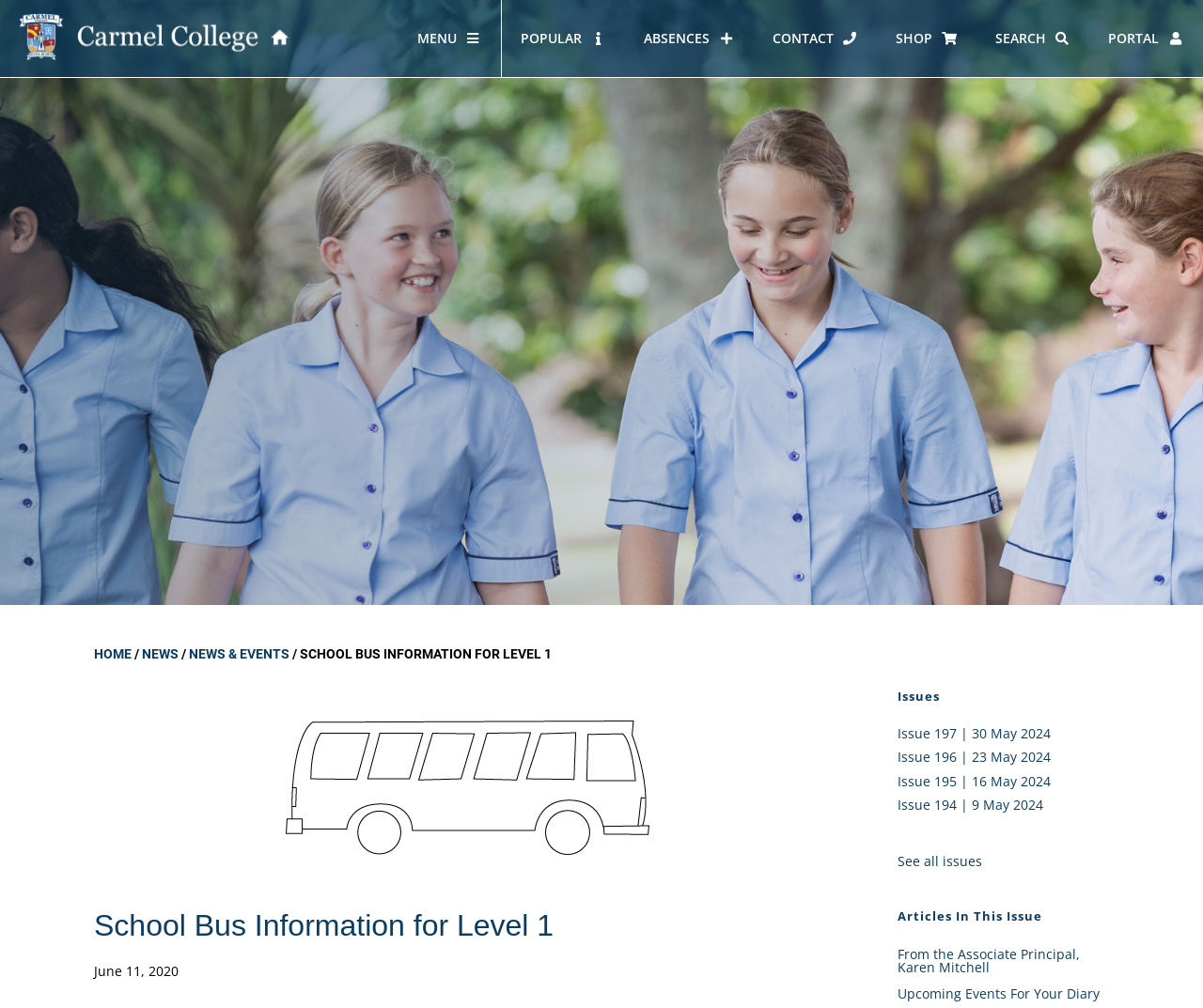Who is the Associate Principal?
Based on the visual information, provide a detailed and comprehensive answer.

I found this answer by looking at the article 'From the Associate Principal, Karen Mitchell' on the webpage, which suggests that Karen Mitchell is the Associate Principal.